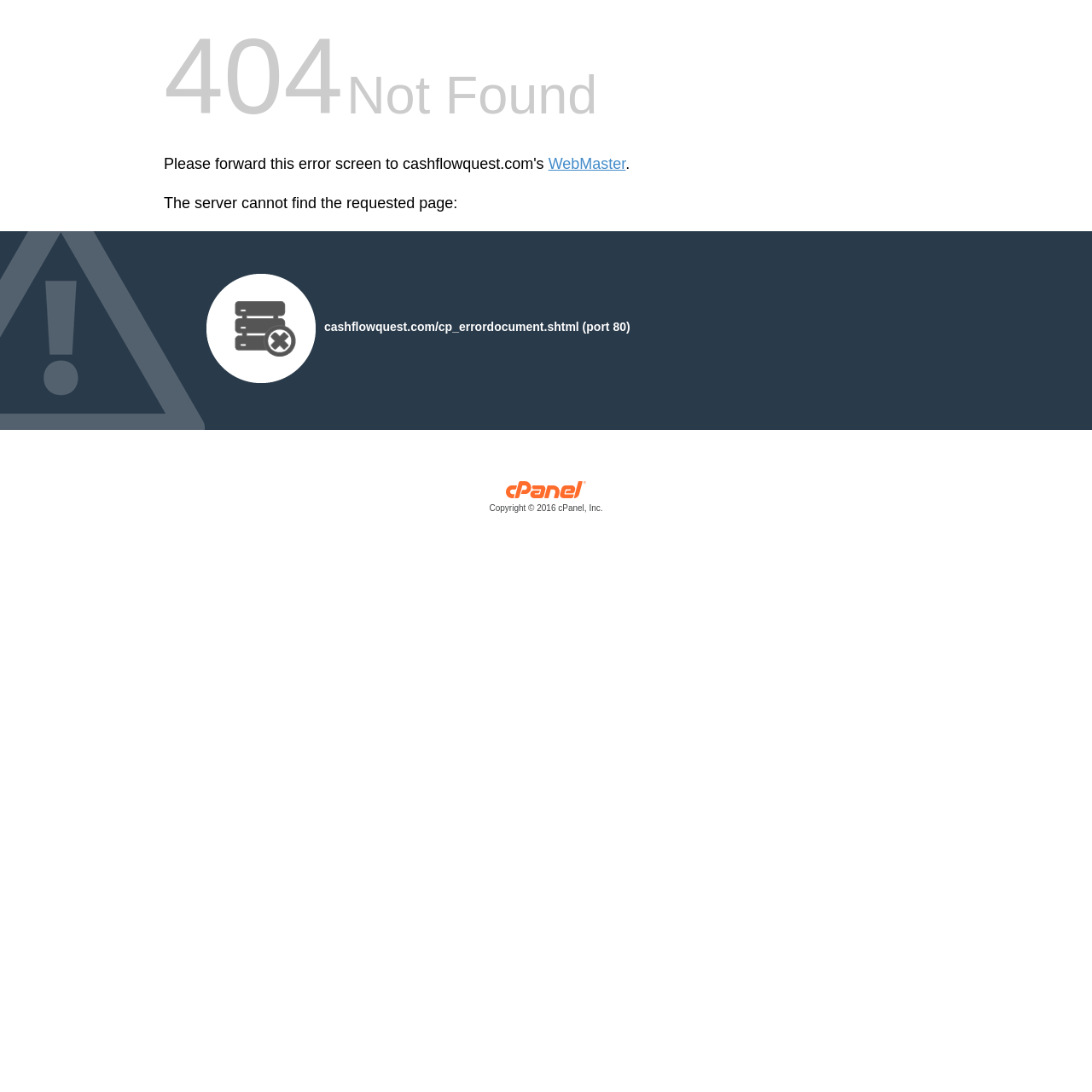Predict the bounding box for the UI component with the following description: "Reviews (0)".

None